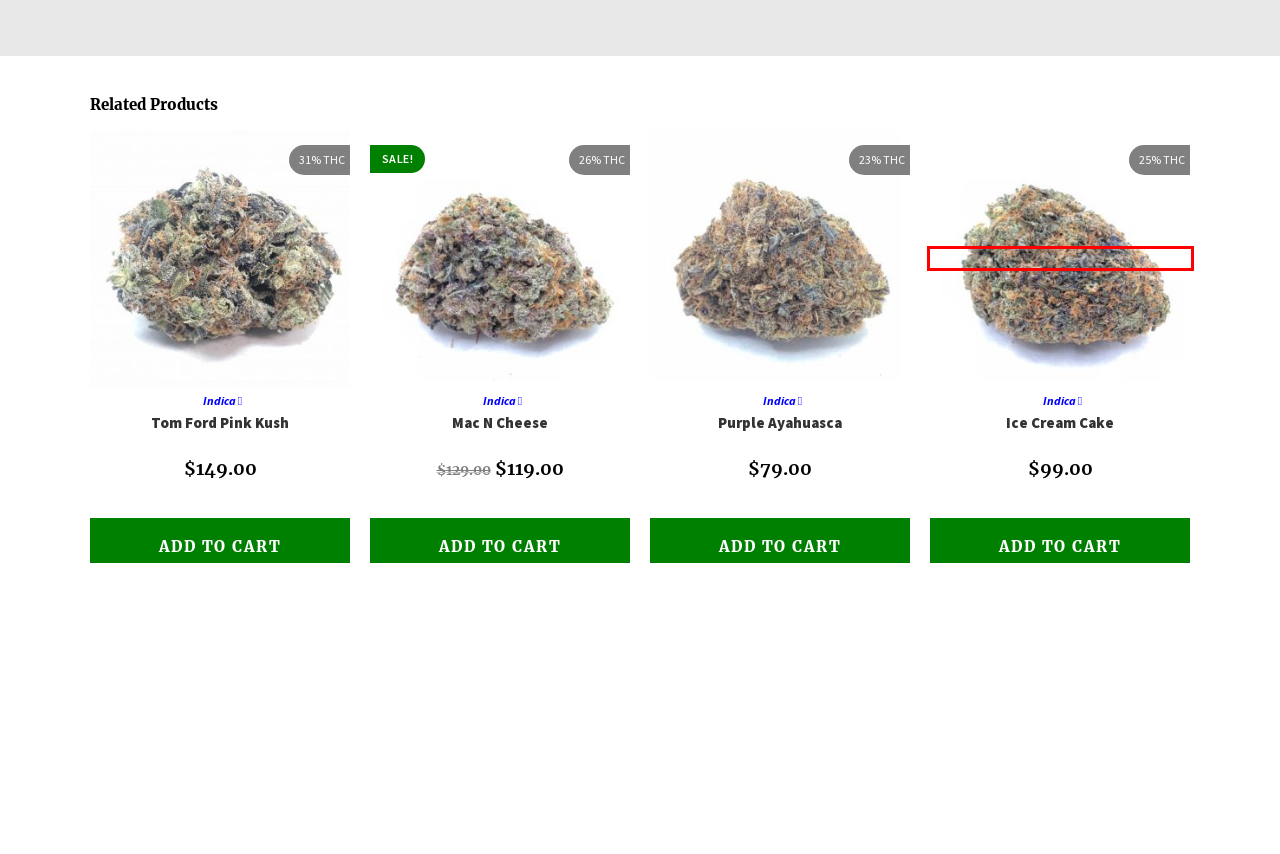You are provided with a screenshot of a webpage highlighting a UI element with a red bounding box. Choose the most suitable webpage description that matches the new page after clicking the element in the bounding box. Here are the candidates:
A. Buy Indica Calgary - My 28 Grams
B. Ice Cream Cake - My 28 Grams
C. Get a $79 OZ Today | 1 Hour Calgary Weed Delivery | $10 Off First Order
D. Purple Ayahuasca - My 28 Grams
E. Tom Ford Pink Kush - My 28 Grams
F. Mac N Cheese - My 28 Grams
G. Sign Up - My 28 Grams
H. login - My 28 Grams

B